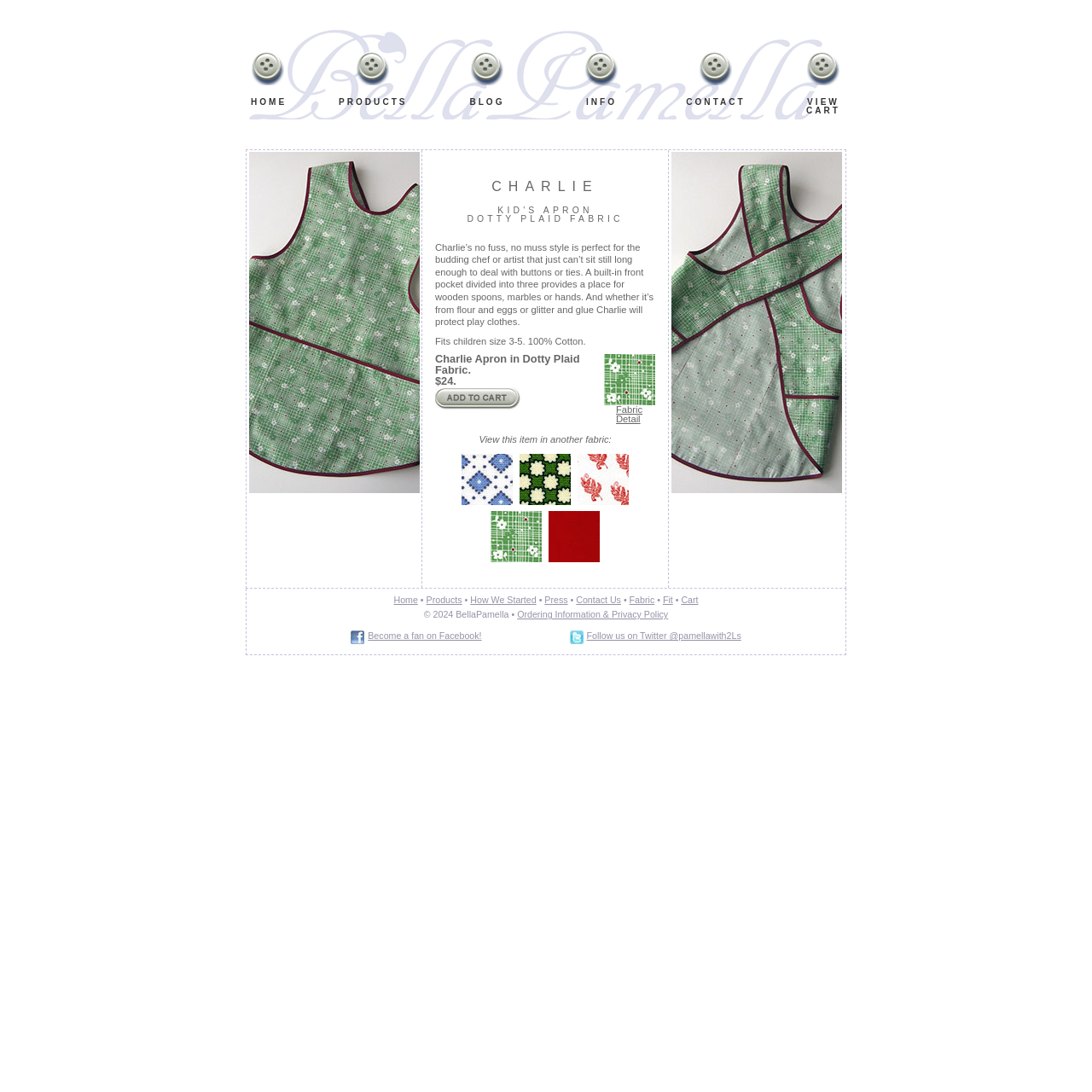What is the age range for which the apron is designed?
Give a comprehensive and detailed explanation for the question.

The age range for which the apron is designed can be found in the StaticText element with the text 'Fits children size 3-5.'. This text indicates that the apron is designed for children between the ages of 3 and 5.